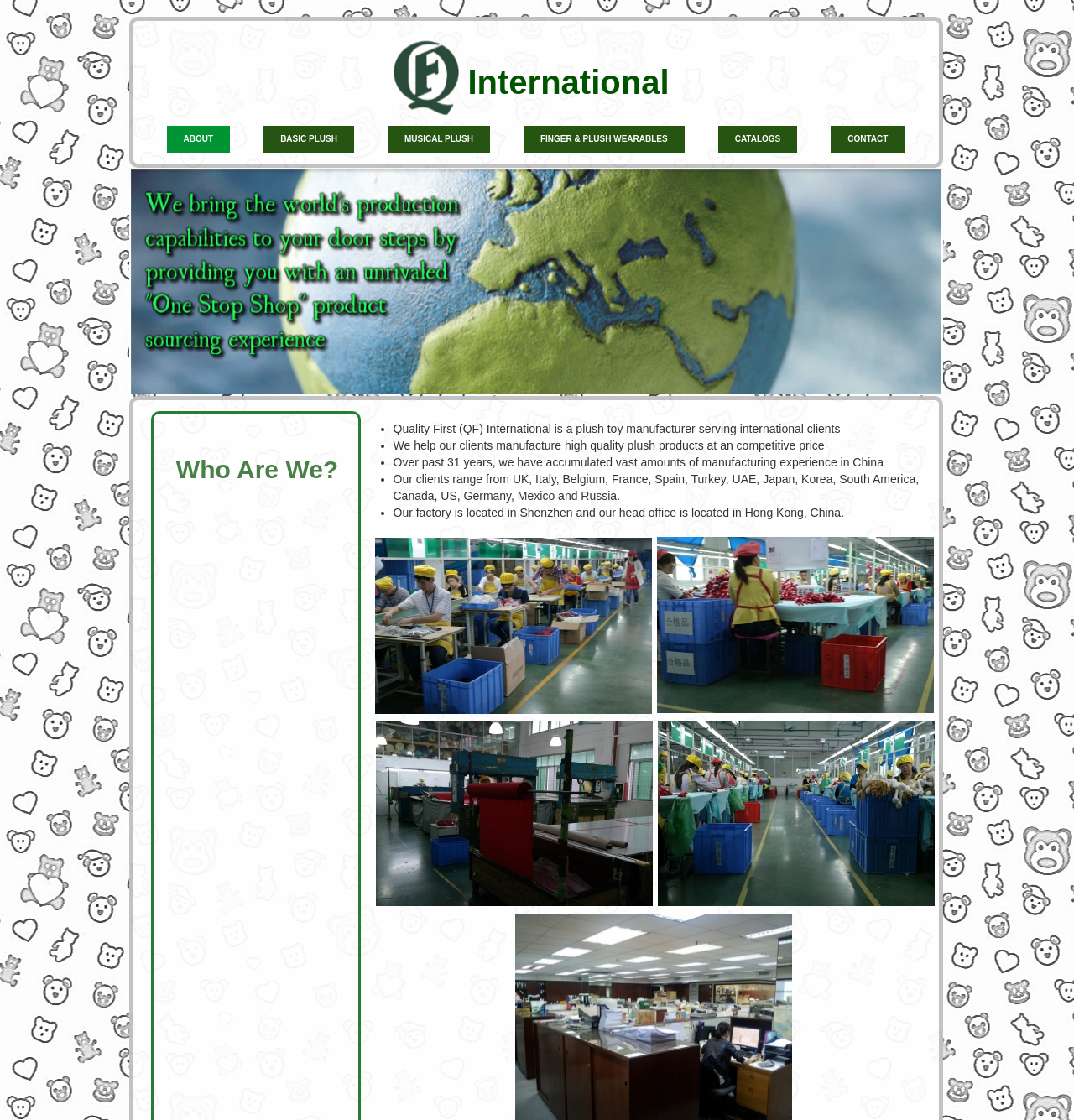What is the location of Quality First International's head office?
Based on the visual content, answer with a single word or a brief phrase.

Hong Kong